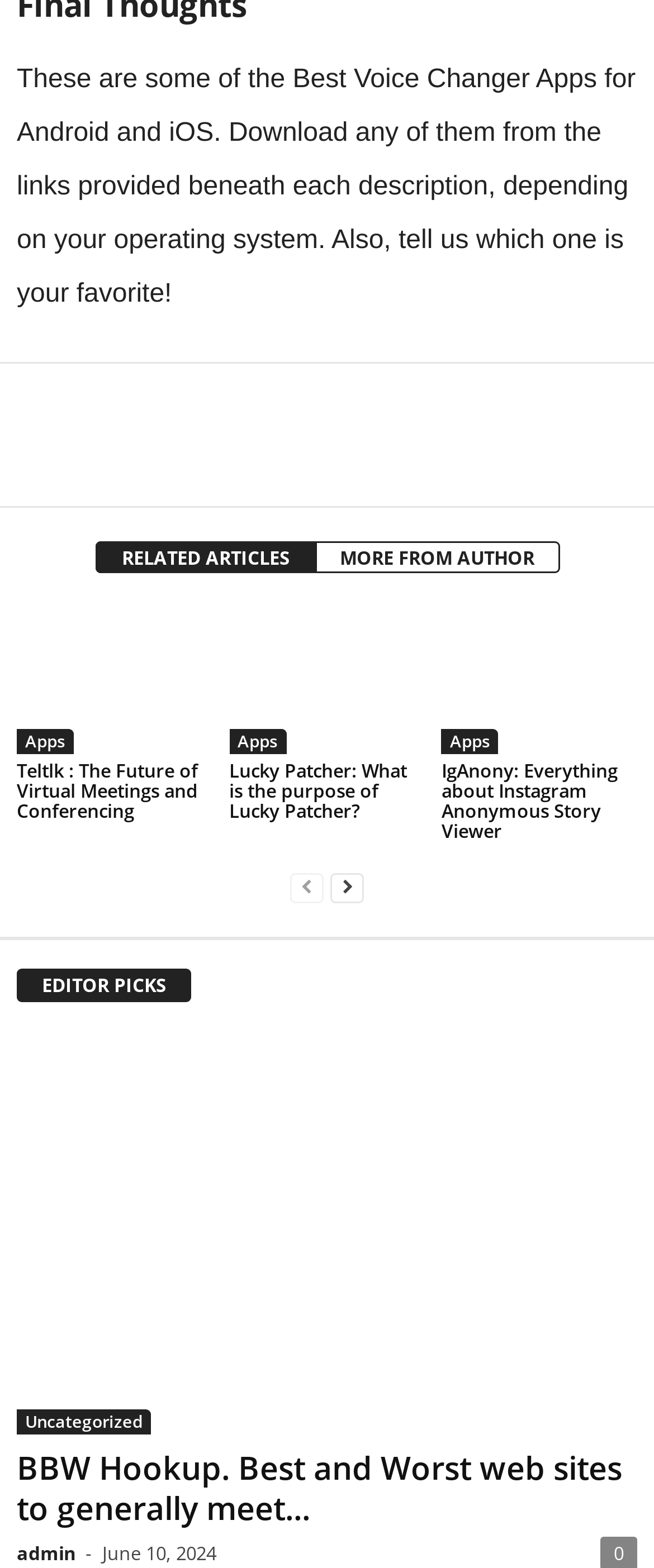Determine the bounding box coordinates of the clickable region to follow the instruction: "Check the latest post from admin".

[0.026, 0.982, 0.115, 0.998]